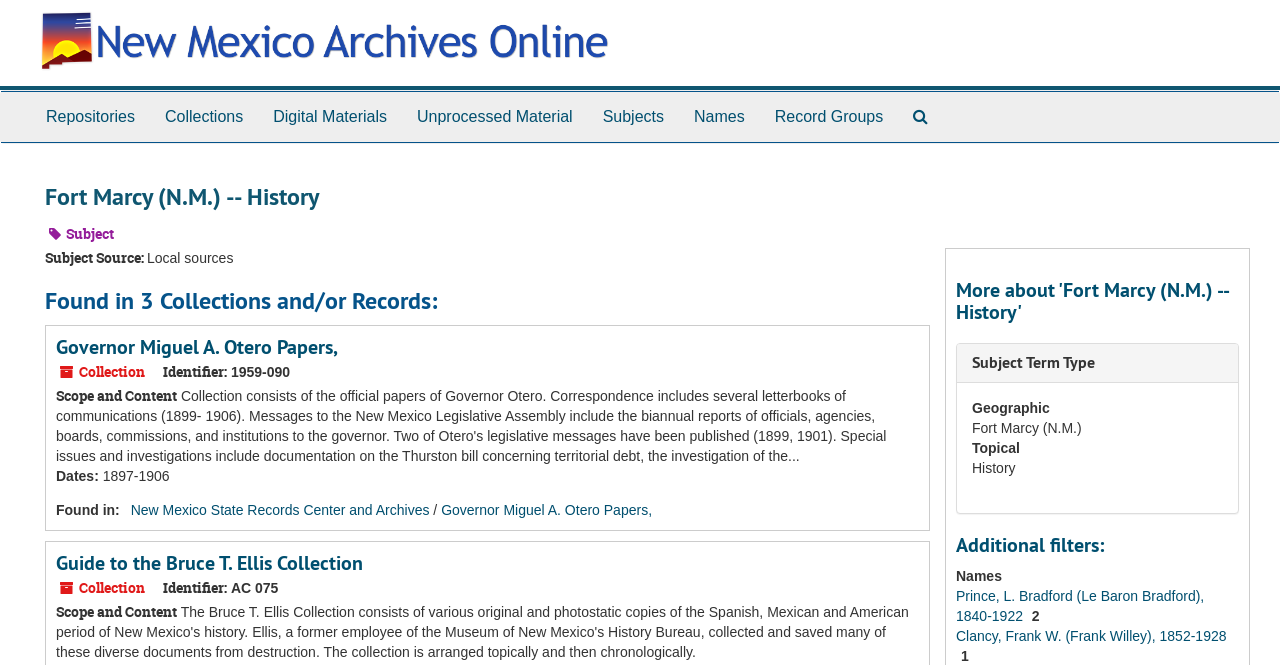Using the provided description: "Governor Miguel A. Otero Papers,", find the bounding box coordinates of the corresponding UI element. The output should be four float numbers between 0 and 1, in the format [left, top, right, bottom].

[0.345, 0.755, 0.509, 0.779]